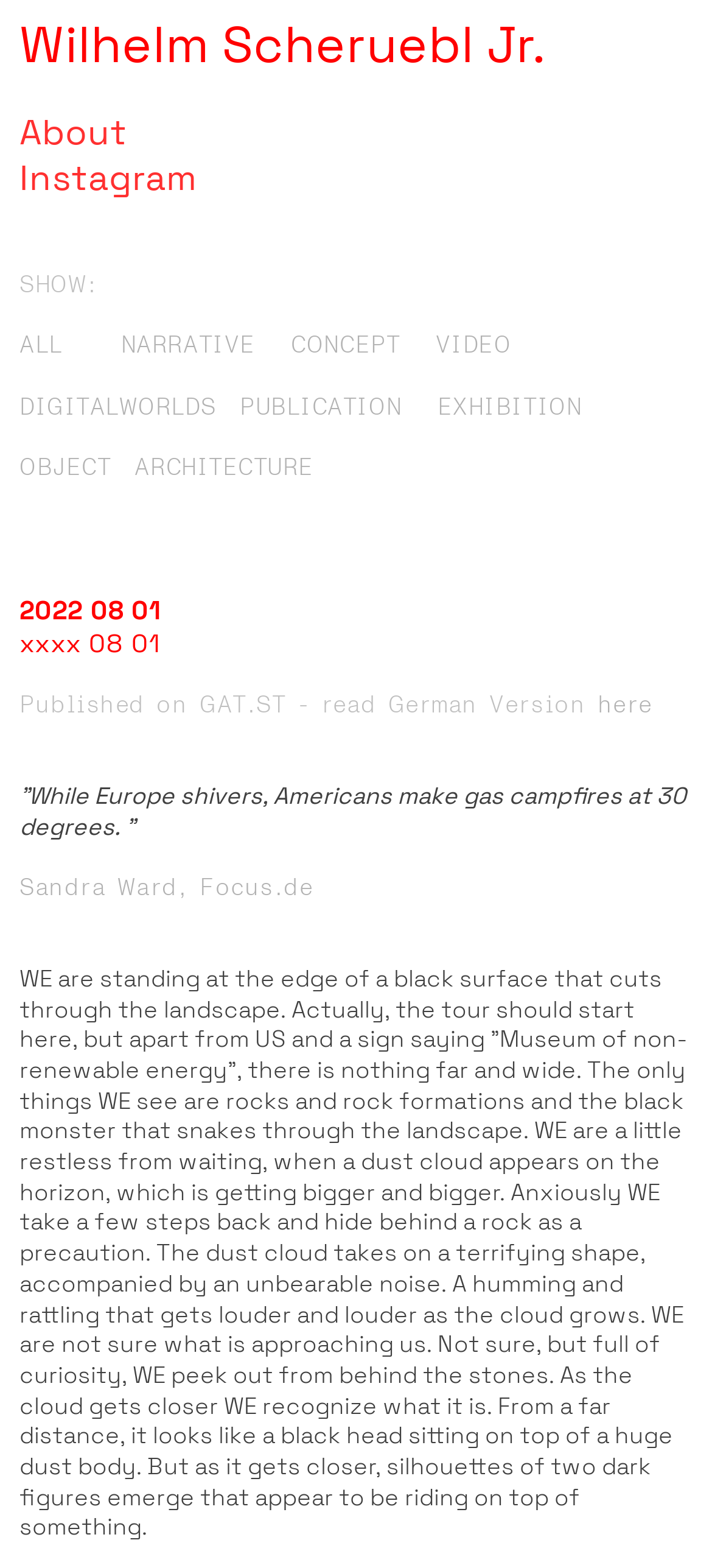Please identify the bounding box coordinates of where to click in order to follow the instruction: "Visit the 'Instagram' page".

[0.027, 0.099, 0.276, 0.128]